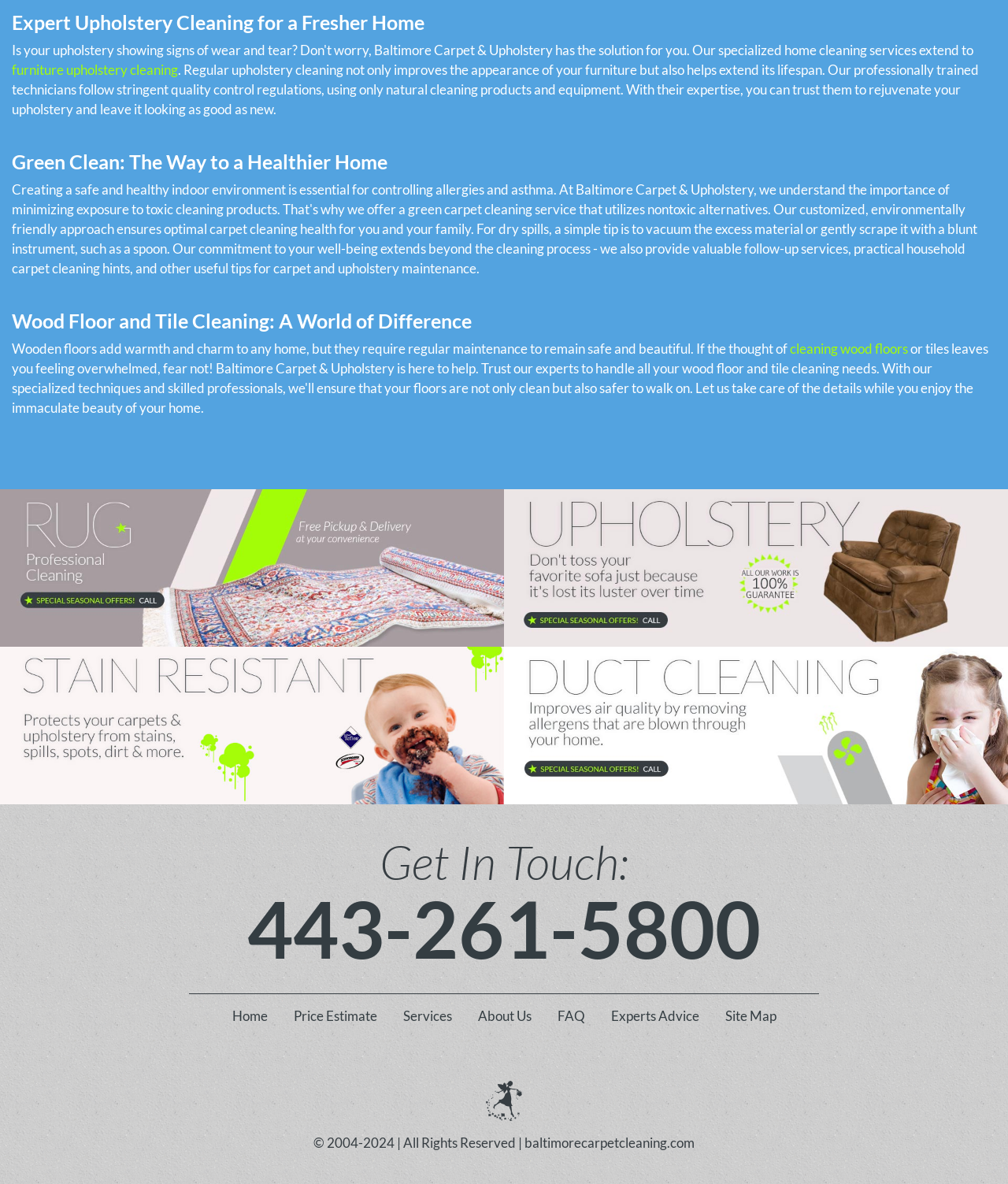Please determine the bounding box coordinates of the element to click on in order to accomplish the following task: "Click on 'furniture upholstery cleaning'". Ensure the coordinates are four float numbers ranging from 0 to 1, i.e., [left, top, right, bottom].

[0.012, 0.052, 0.177, 0.066]